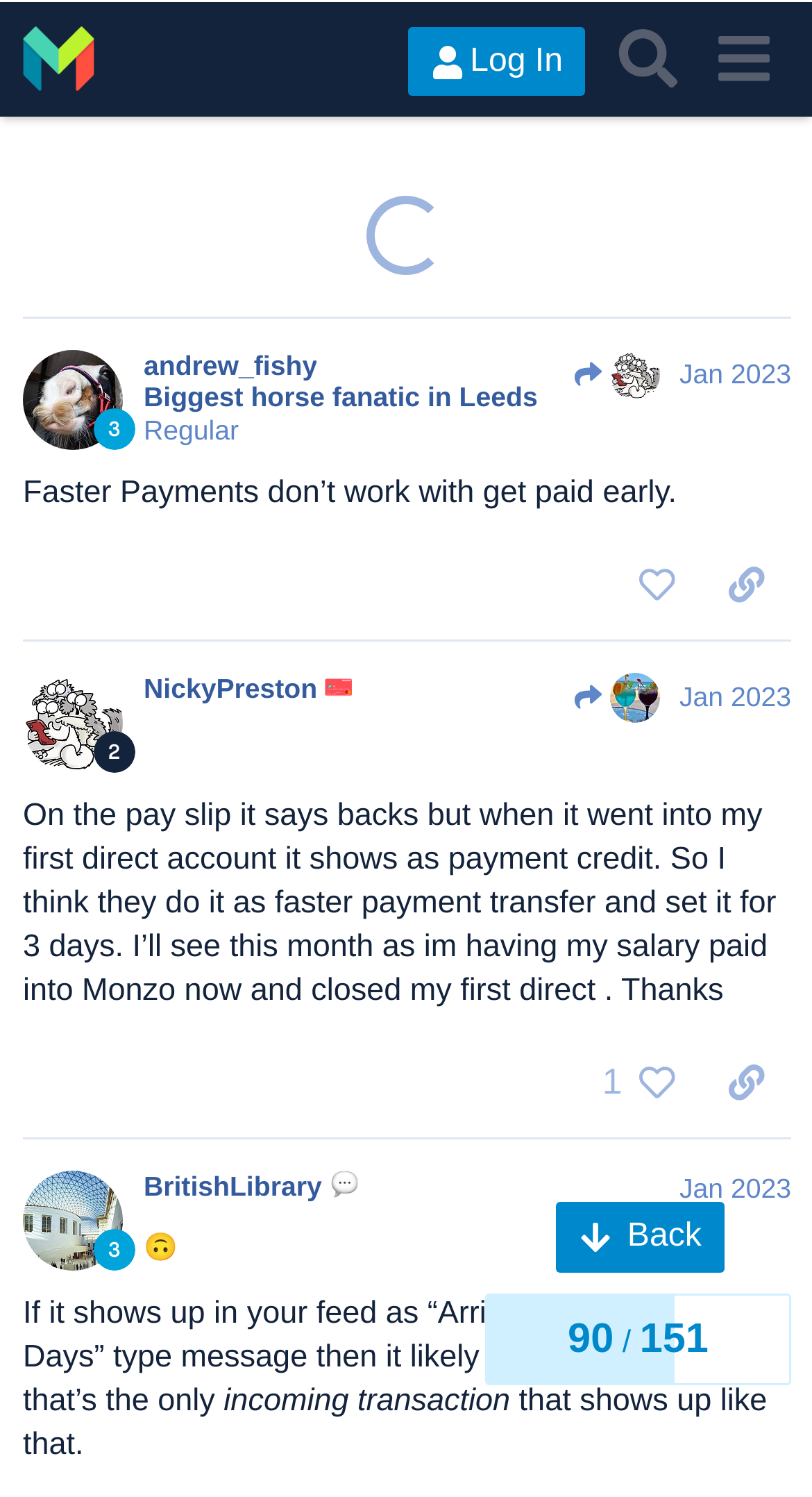Find and generate the main title of the webpage.

Get Paid Early - “When Will I Get Paid” Calculator